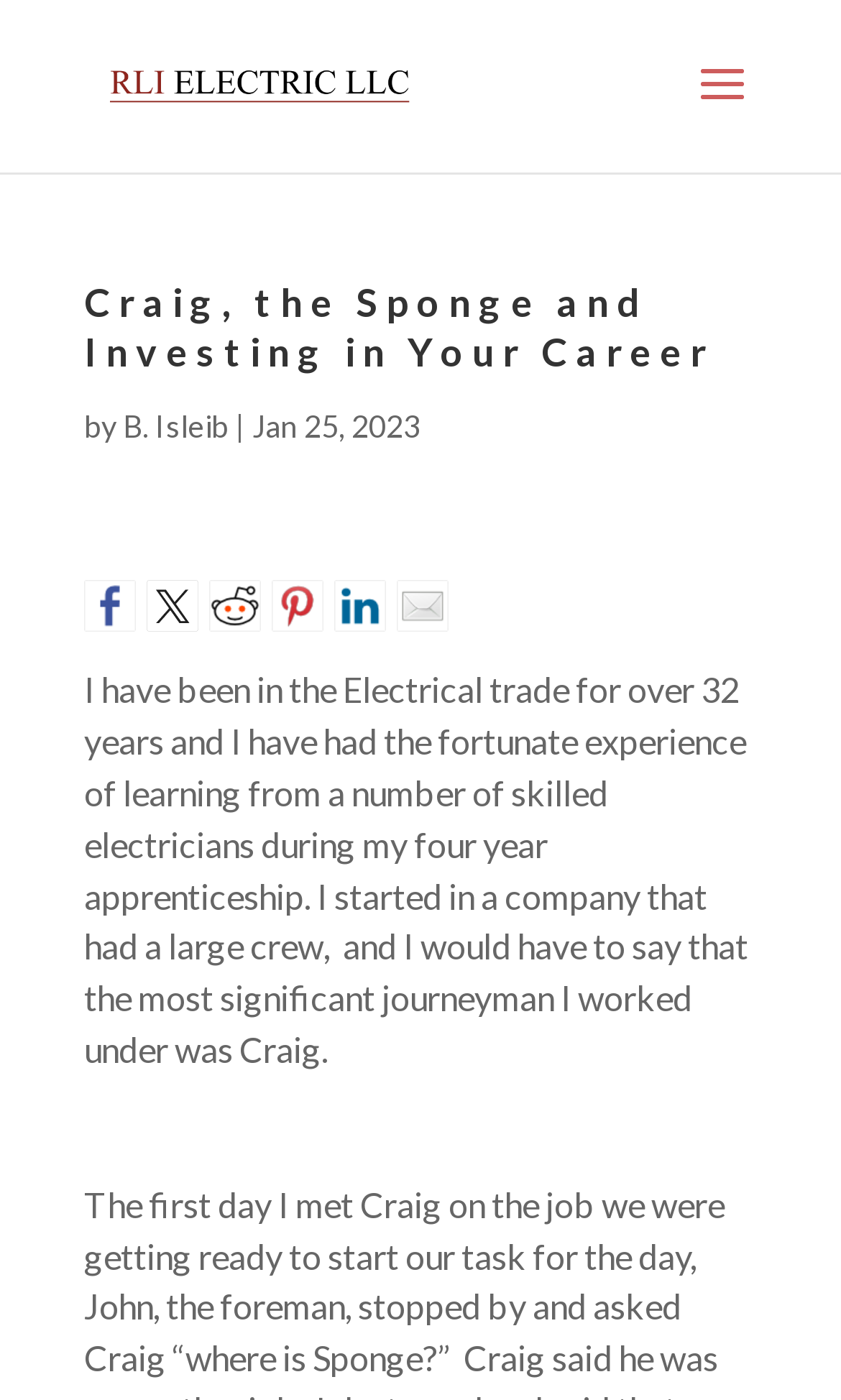Please find the bounding box for the UI element described by: "title="Pin it with Pinterest"".

[0.323, 0.414, 0.385, 0.451]